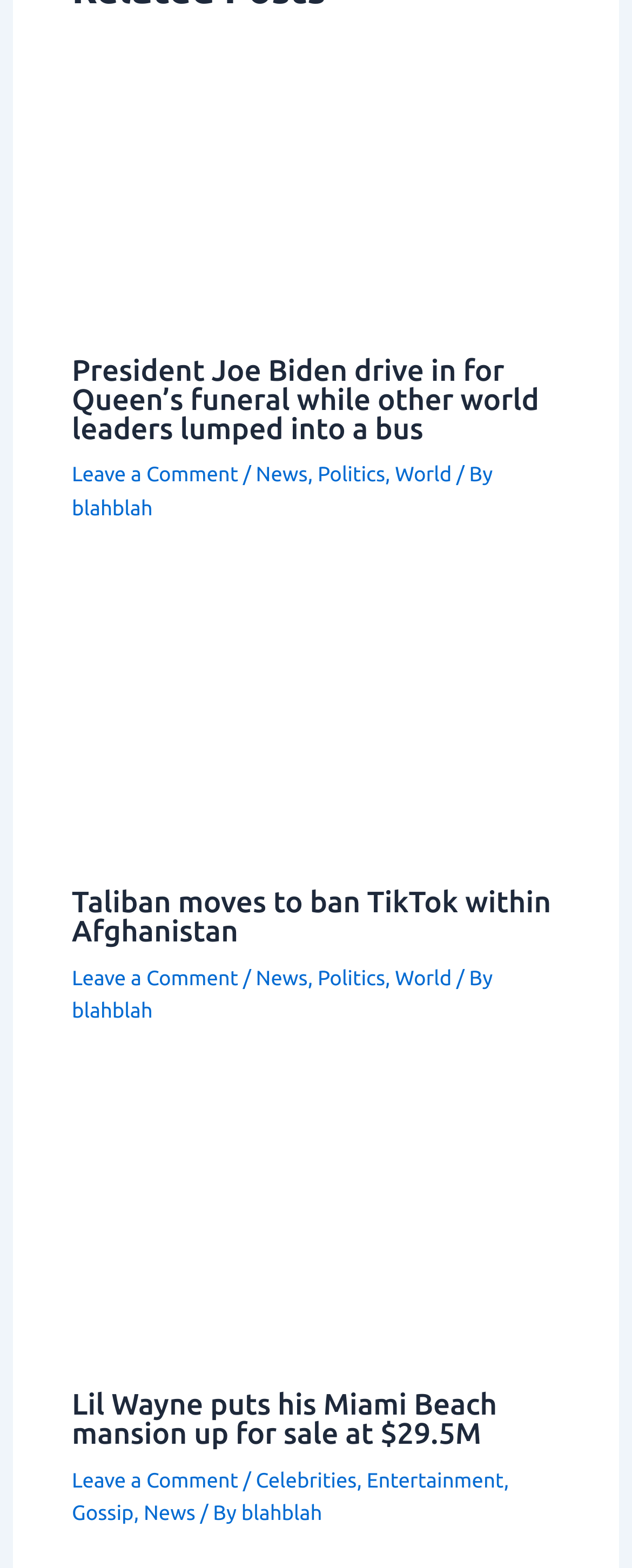Answer the question using only one word or a concise phrase: What is the topic of the first article?

Politics